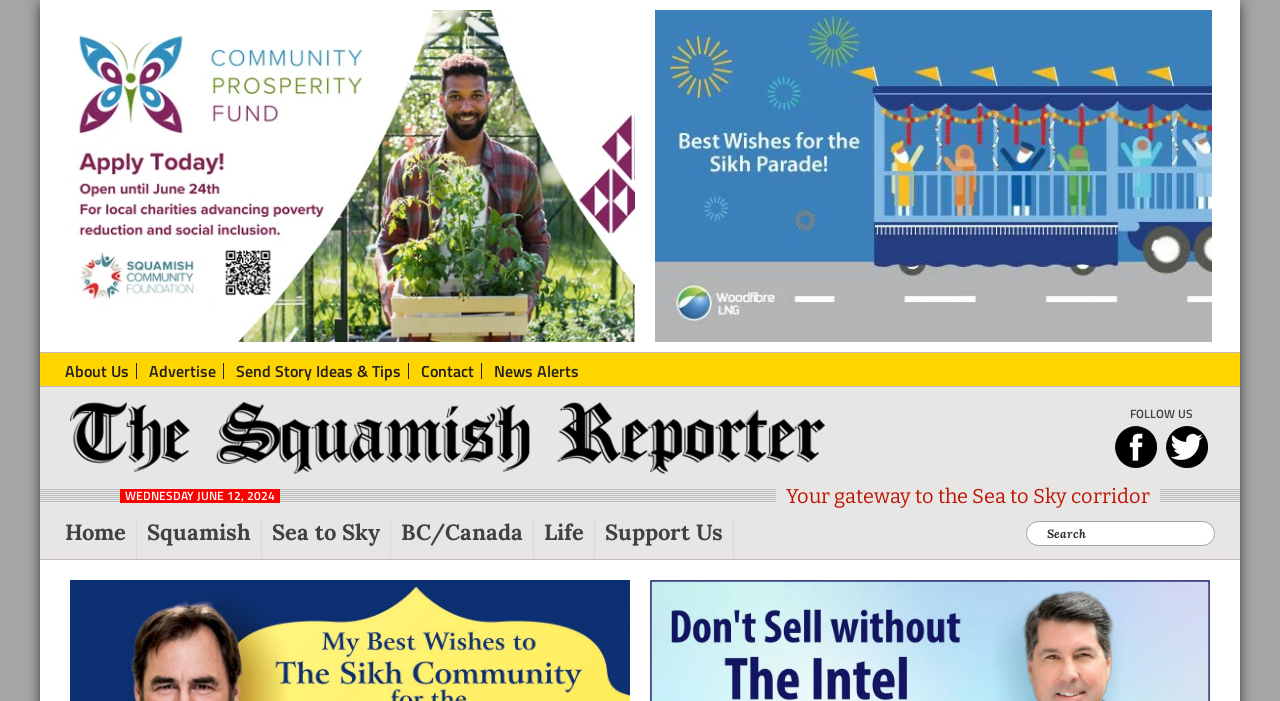Locate the bounding box coordinates of the element to click to perform the following action: 'read about dwm'. The coordinates should be given as four float values between 0 and 1, in the form of [left, top, right, bottom].

None